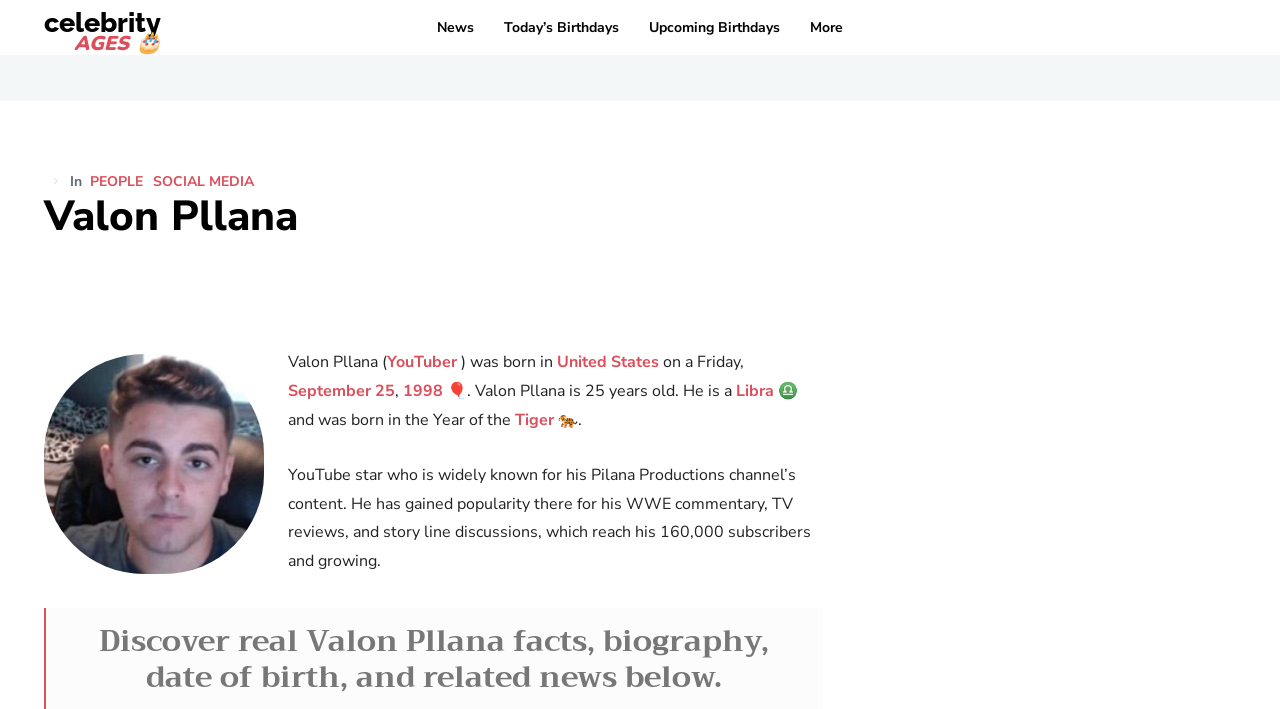Using floating point numbers between 0 and 1, provide the bounding box coordinates in the format (top-left x, top-left y, bottom-right x, bottom-right y). Locate the UI element described here: United States

[0.435, 0.496, 0.515, 0.527]